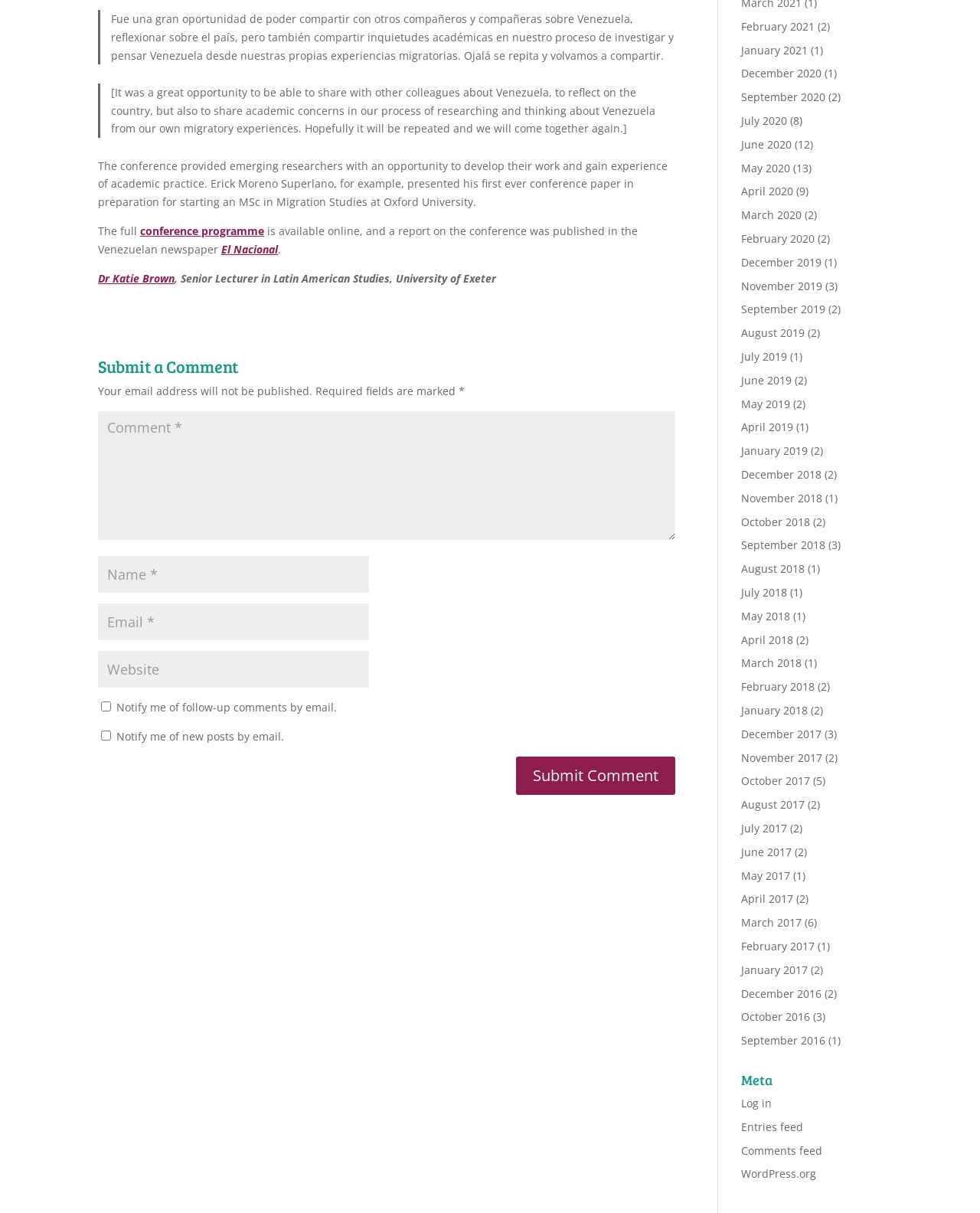Please identify the bounding box coordinates of the element on the webpage that should be clicked to follow this instruction: "Get a quote by calling the phone number". The bounding box coordinates should be given as four float numbers between 0 and 1, formatted as [left, top, right, bottom].

None